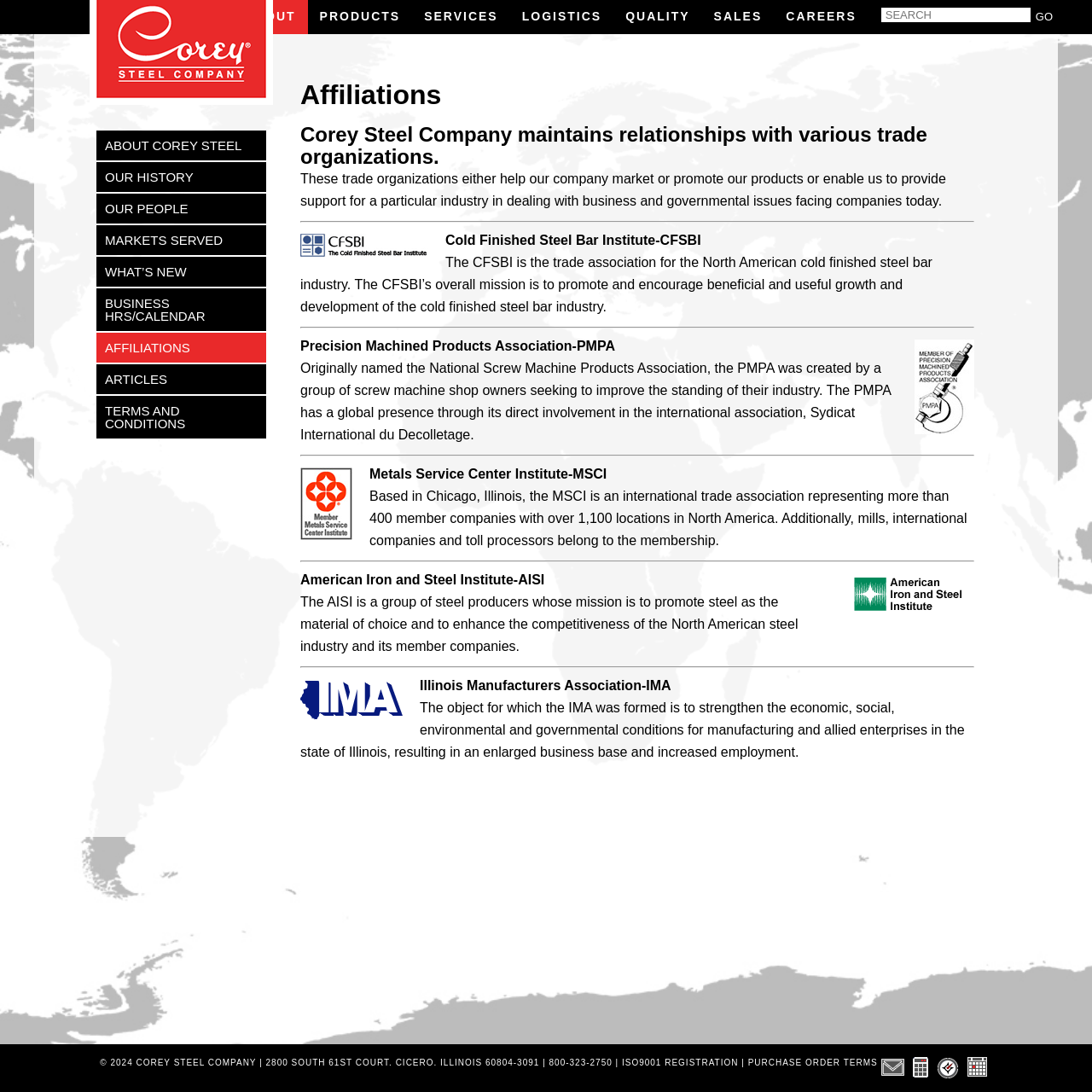Based on the visual content of the image, answer the question thoroughly: How many locations do MSCI member companies have?

The number of locations can be found in the text 'Based in Chicago, Illinois, the MSCI is an international trade association representing more than 400 member companies with over 1,100 locations in North America.' which is located below the MSCI logo.